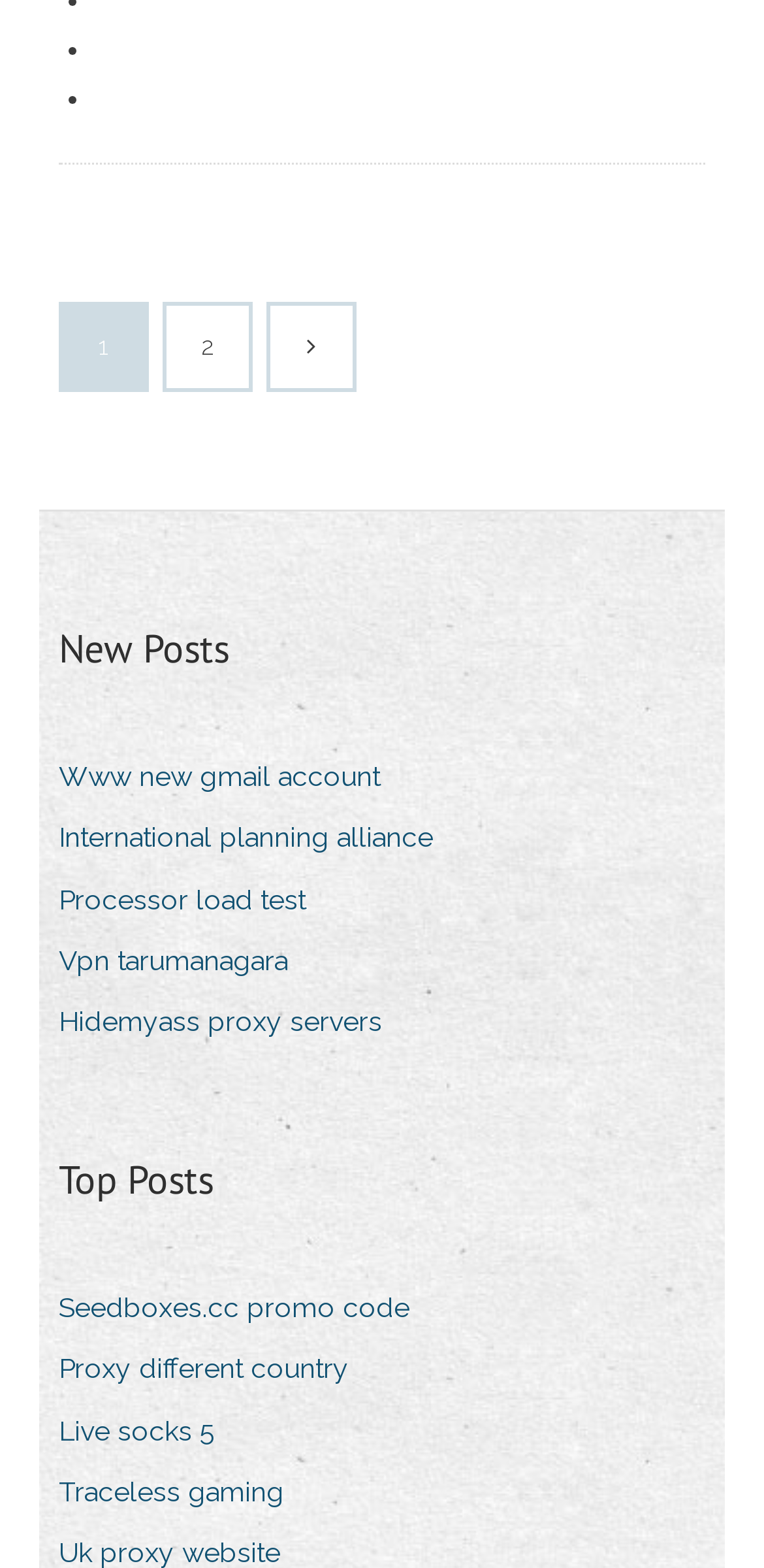Kindly respond to the following question with a single word or a brief phrase: 
What type of content is listed on this webpage?

Posts